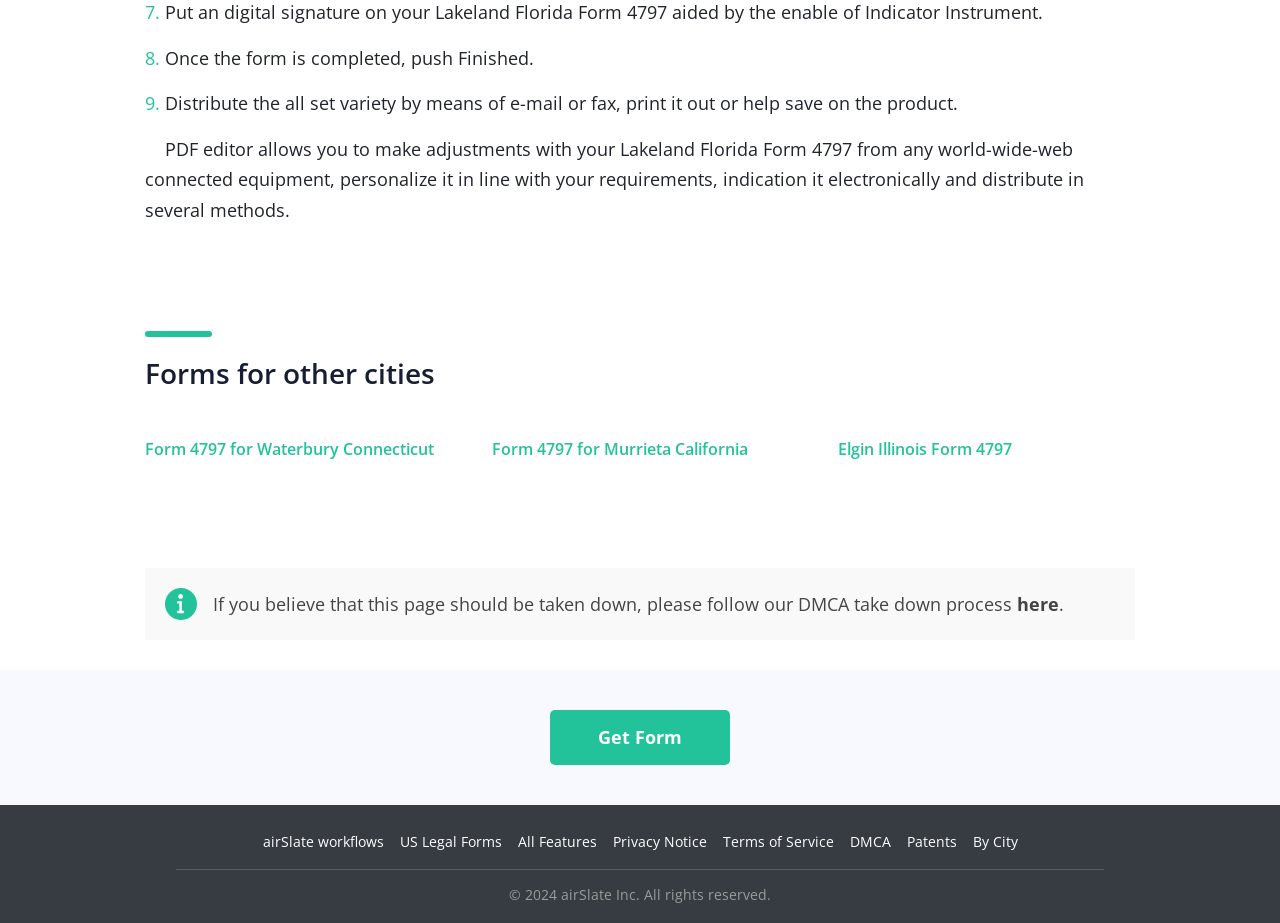Provide a brief response to the question below using a single word or phrase: 
How many methods are available to distribute the completed form?

4